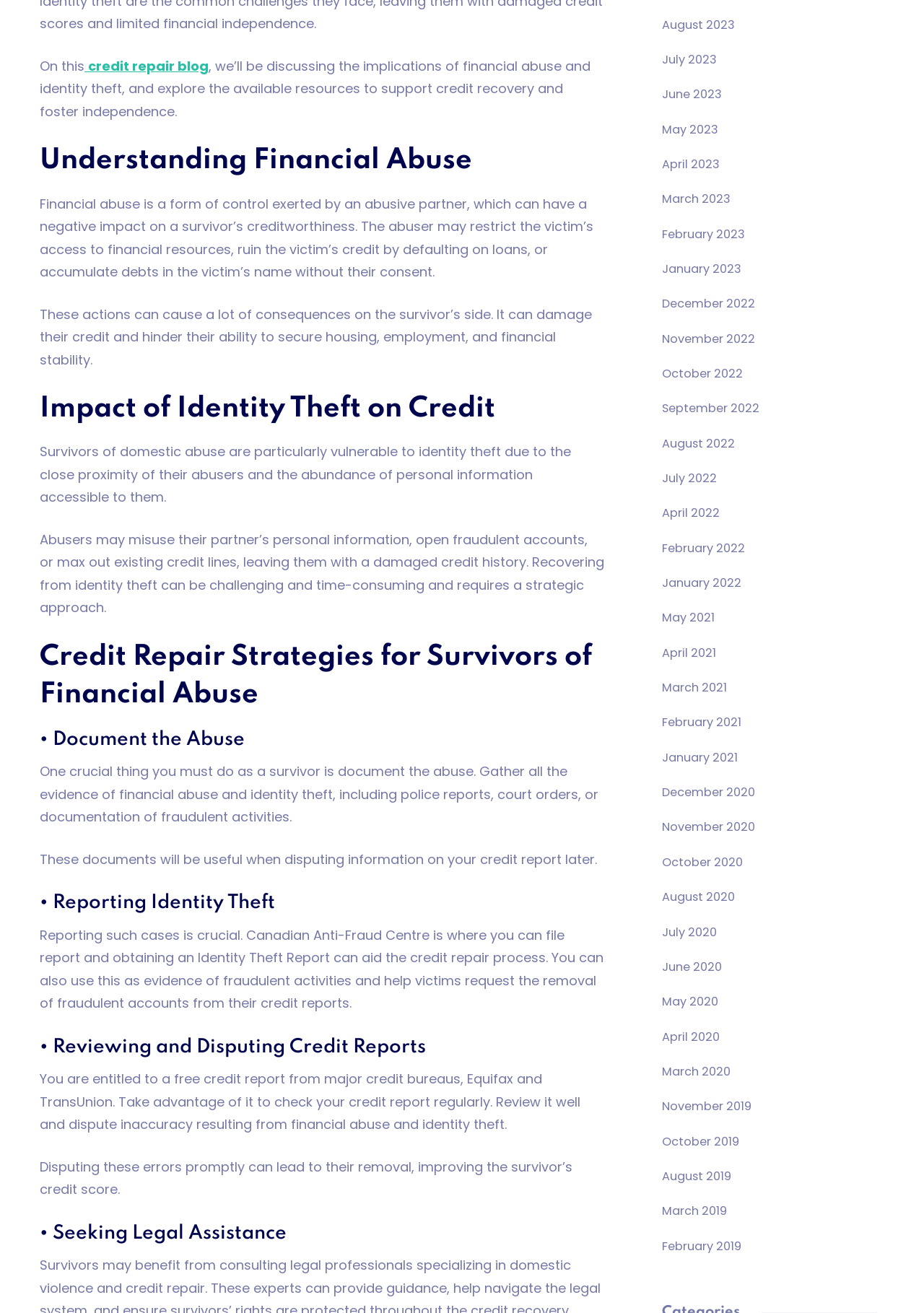Please locate the bounding box coordinates of the element's region that needs to be clicked to follow the instruction: "view the August 2023 article". The bounding box coordinates should be provided as four float numbers between 0 and 1, i.e., [left, top, right, bottom].

[0.717, 0.011, 0.796, 0.027]